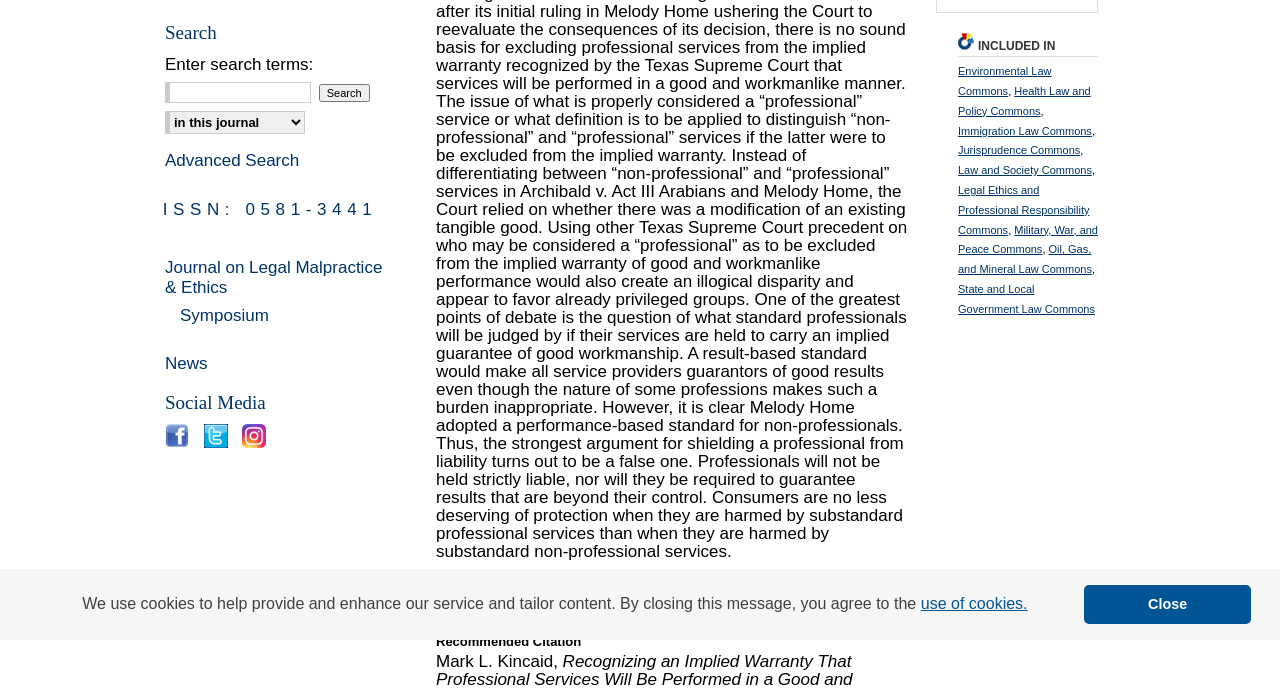Identify the bounding box coordinates for the UI element mentioned here: "Law and Society Commons". Provide the coordinates as four float values between 0 and 1, i.e., [left, top, right, bottom].

[0.748, 0.238, 0.853, 0.255]